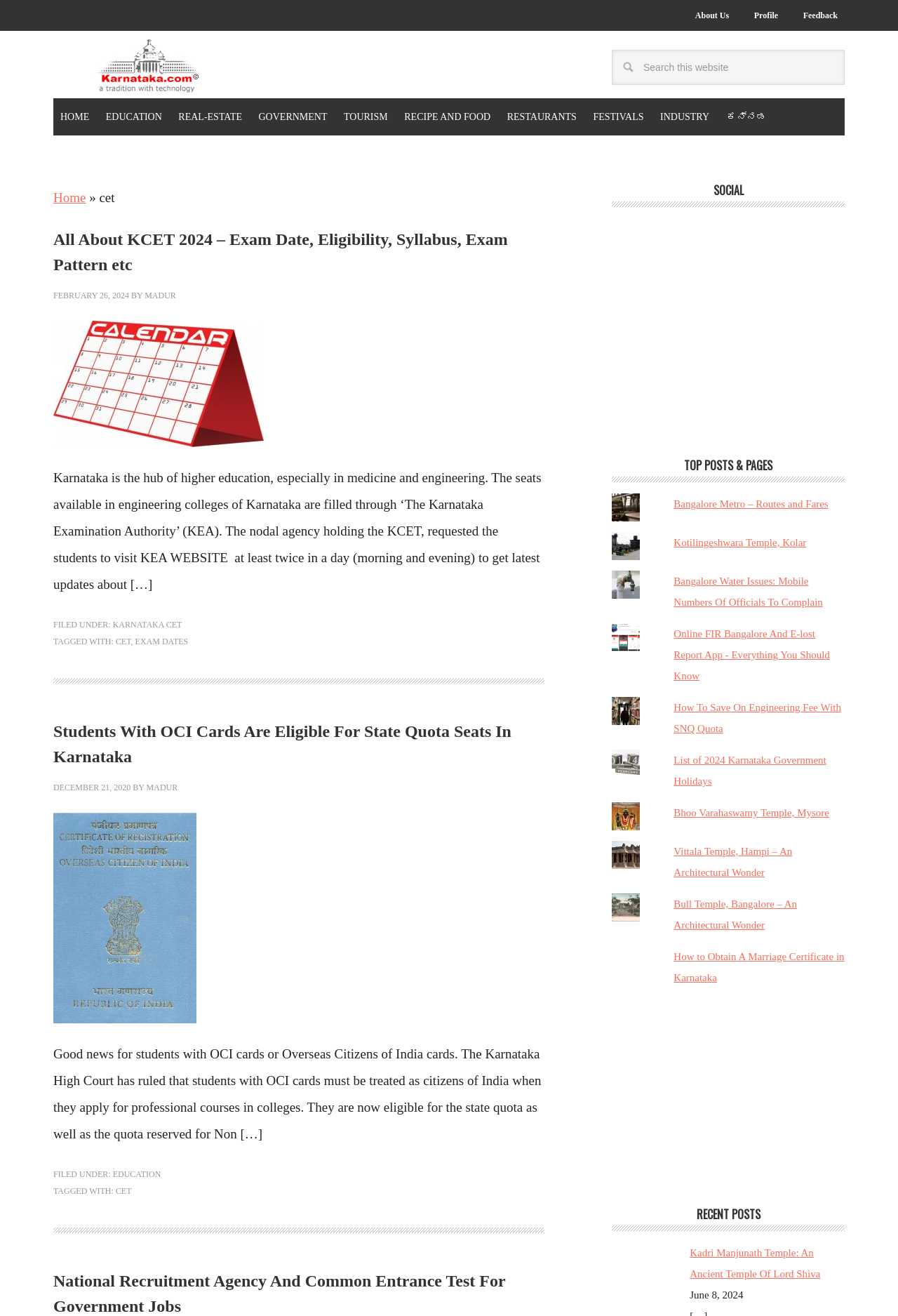Please identify the bounding box coordinates of the element's region that should be clicked to execute the following instruction: "Visit the HOME page". The bounding box coordinates must be four float numbers between 0 and 1, i.e., [left, top, right, bottom].

[0.059, 0.075, 0.107, 0.103]